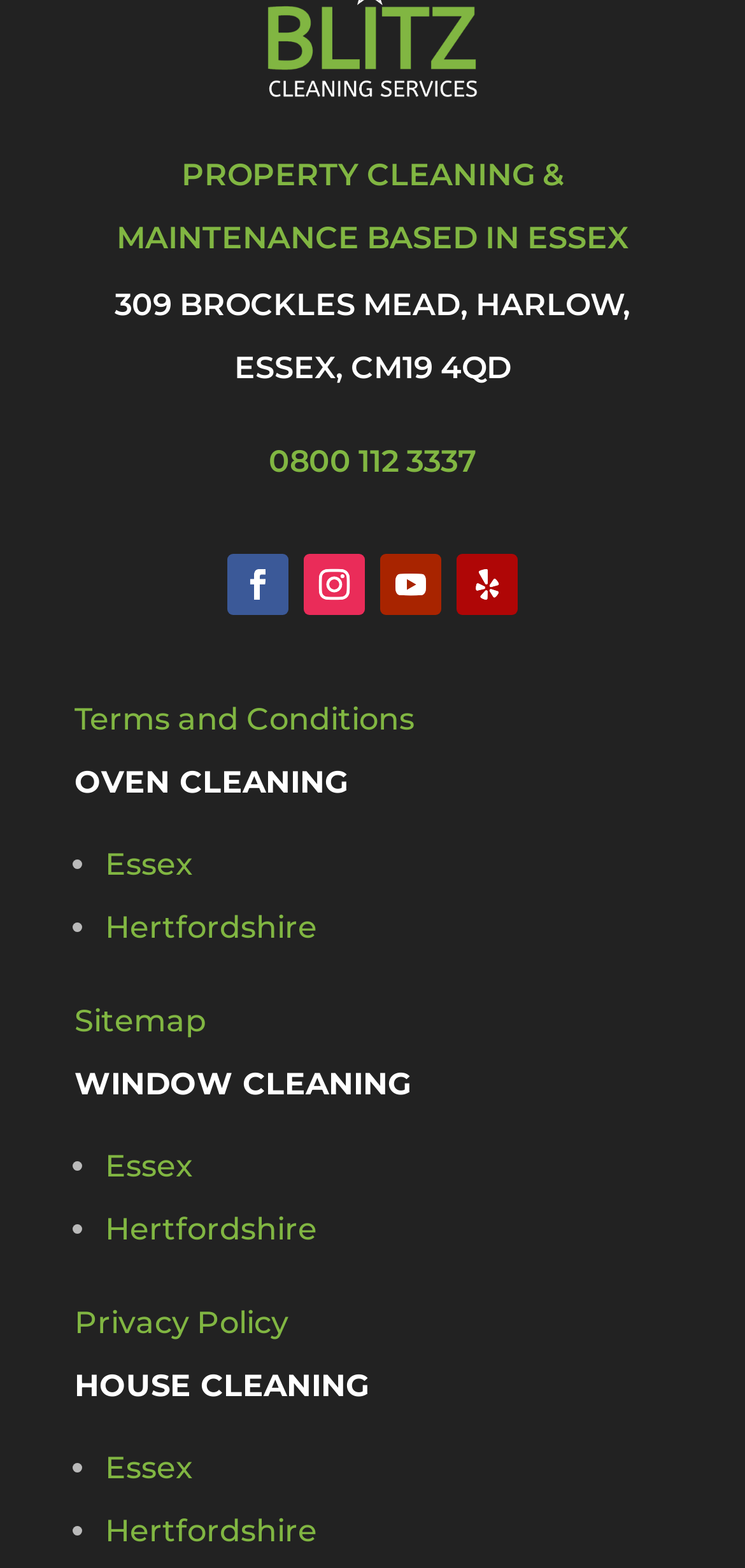Locate the bounding box coordinates of the element that should be clicked to fulfill the instruction: "Check Privacy Policy".

[0.1, 0.831, 0.387, 0.855]